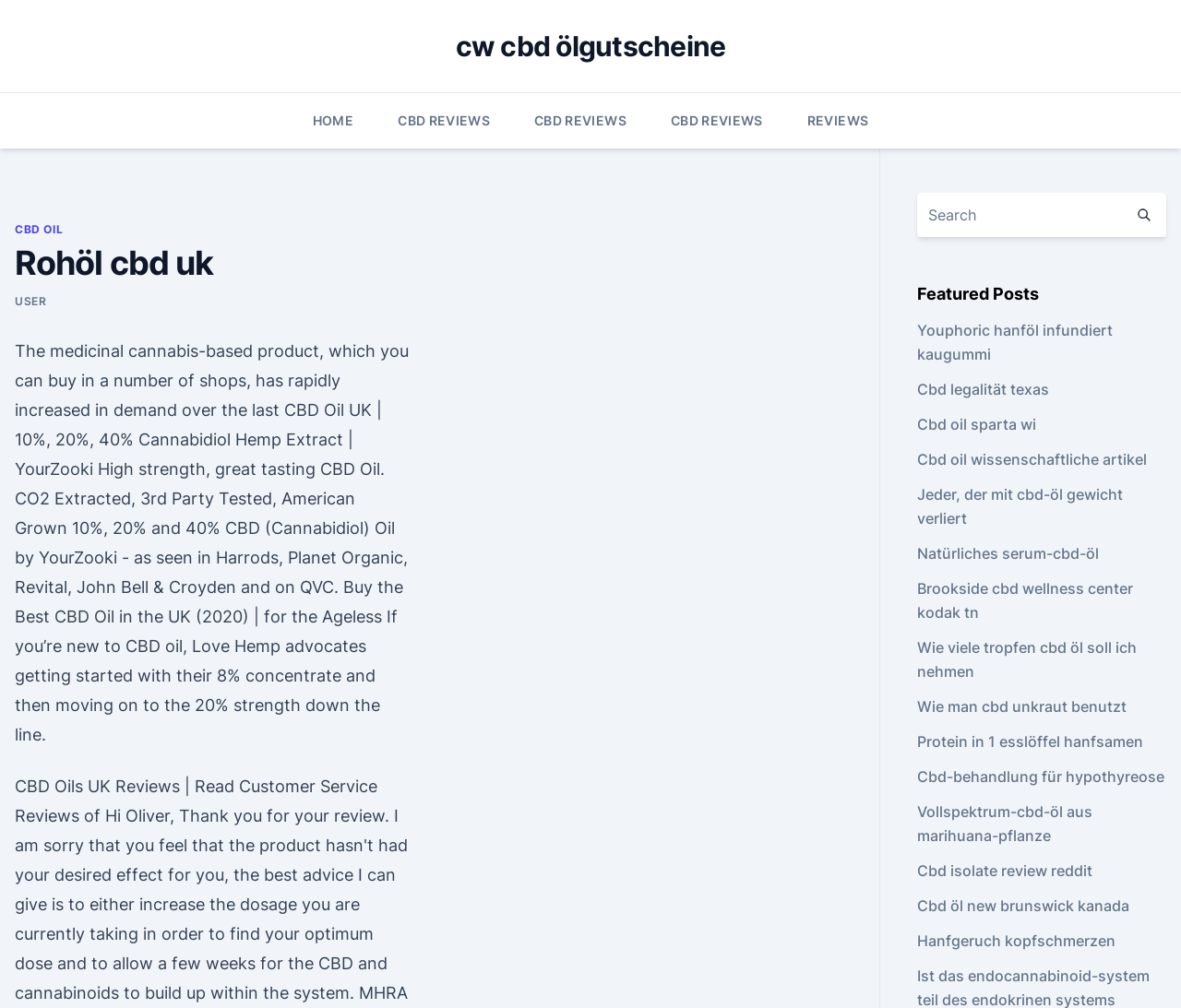Refer to the image and provide a thorough answer to this question:
What is the function of the button next to the search box?

The button next to the search box is likely used to submit the search query, as it is a common design pattern in webpages to have a search box accompanied by a submit button.